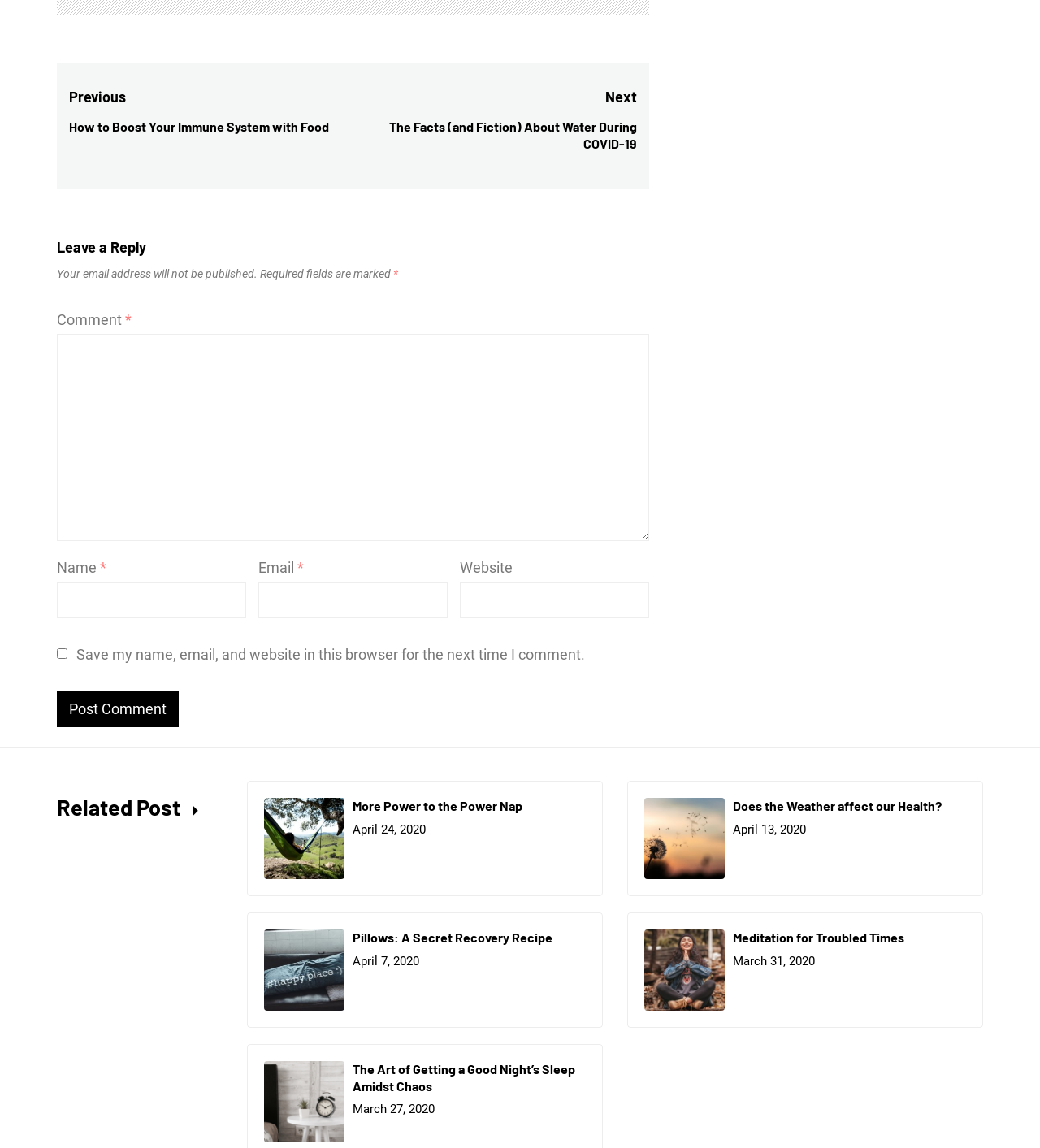Find the bounding box coordinates of the UI element according to this description: "name="submit" value="Post Comment"".

[0.055, 0.602, 0.172, 0.634]